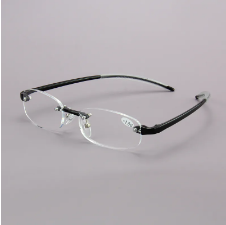Look at the image and write a detailed answer to the question: 
What is the color of the frame?

The caption describes the glasses as having a 'slim, modern black frame', which indicates that the frame is black in color.